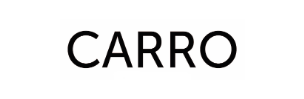What is the aesthetic of the logo's design?
Using the information presented in the image, please offer a detailed response to the question.

The logo's clean lines and minimalist design suggest a modern and contemporary aesthetic, which resonates with a modern audience seeking inspiration for their special day.